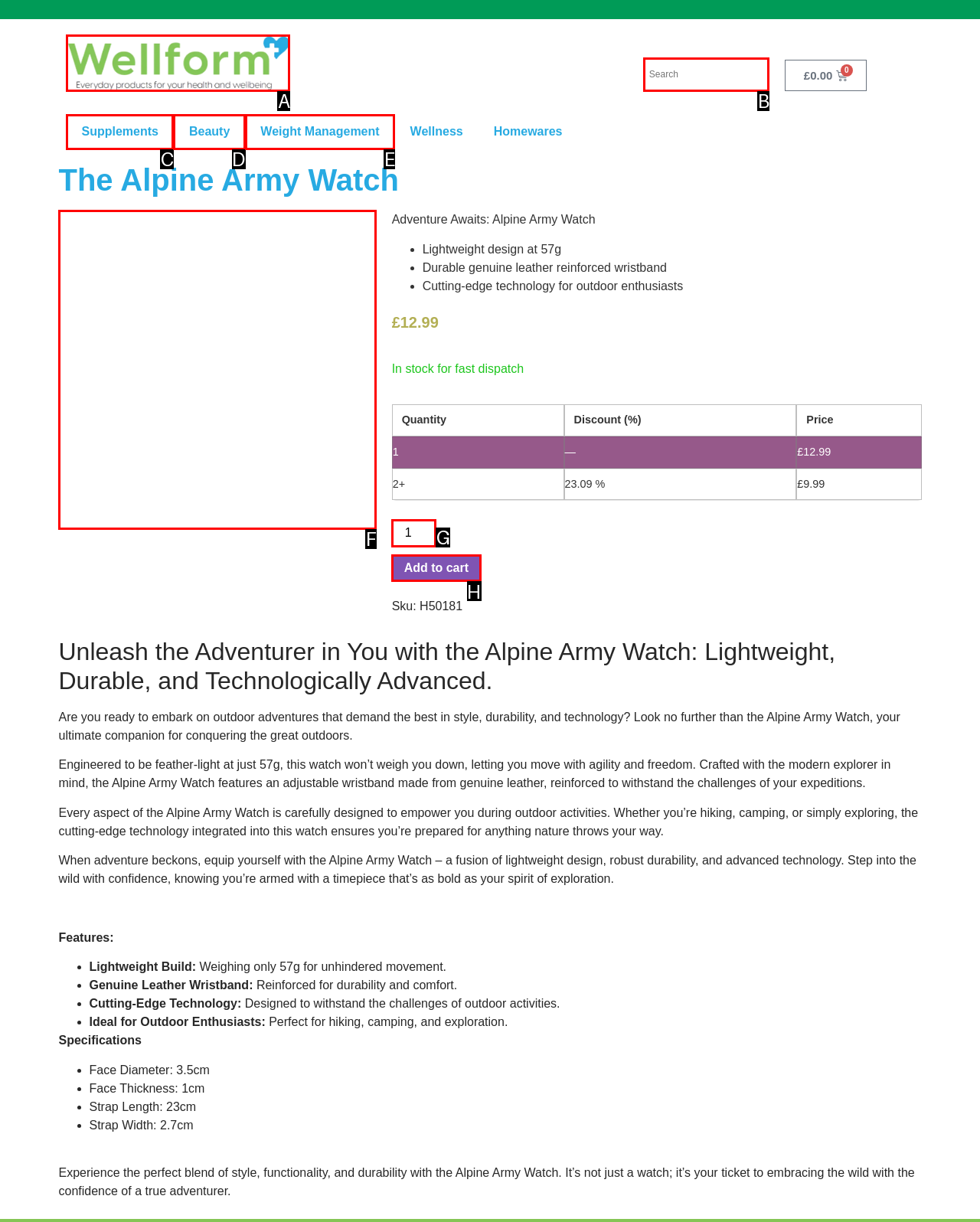Select the UI element that should be clicked to execute the following task: View product details
Provide the letter of the correct choice from the given options.

F